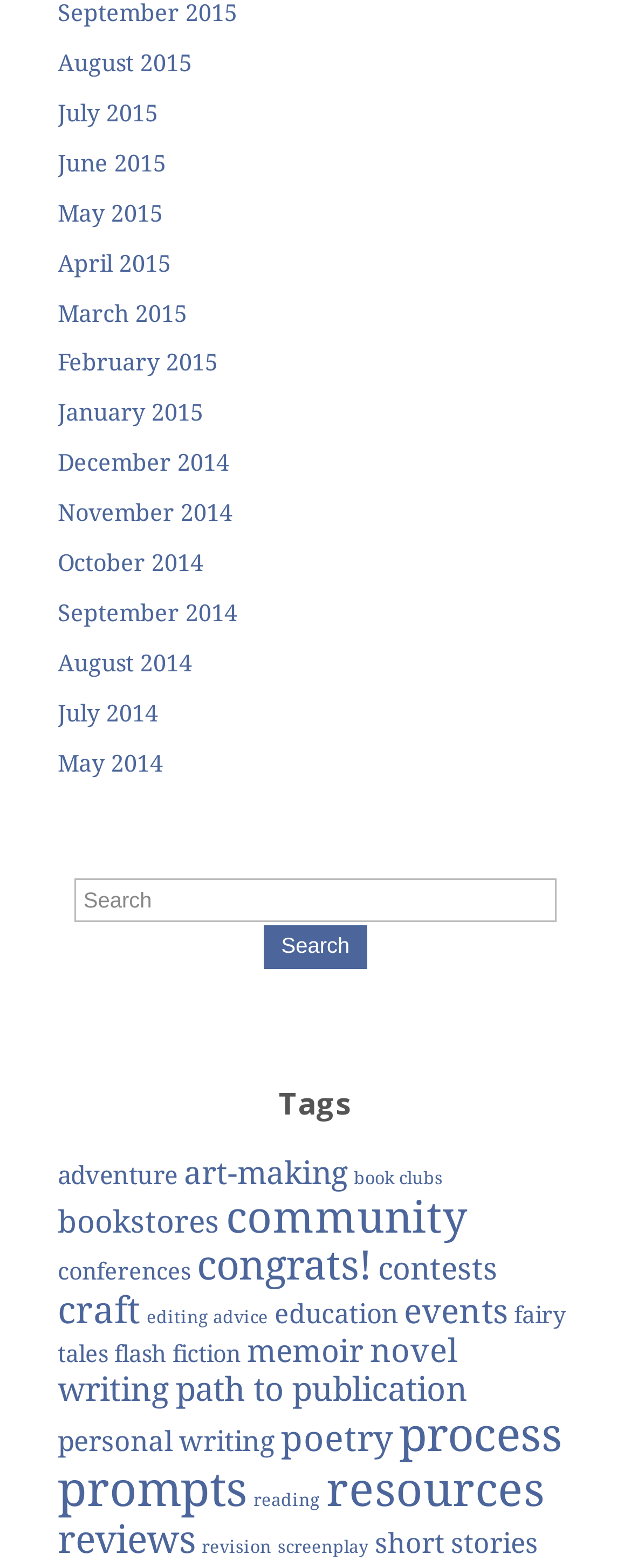Could you provide the bounding box coordinates for the portion of the screen to click to complete this instruction: "Browse the 'resources' section"?

[0.517, 0.932, 0.863, 0.967]